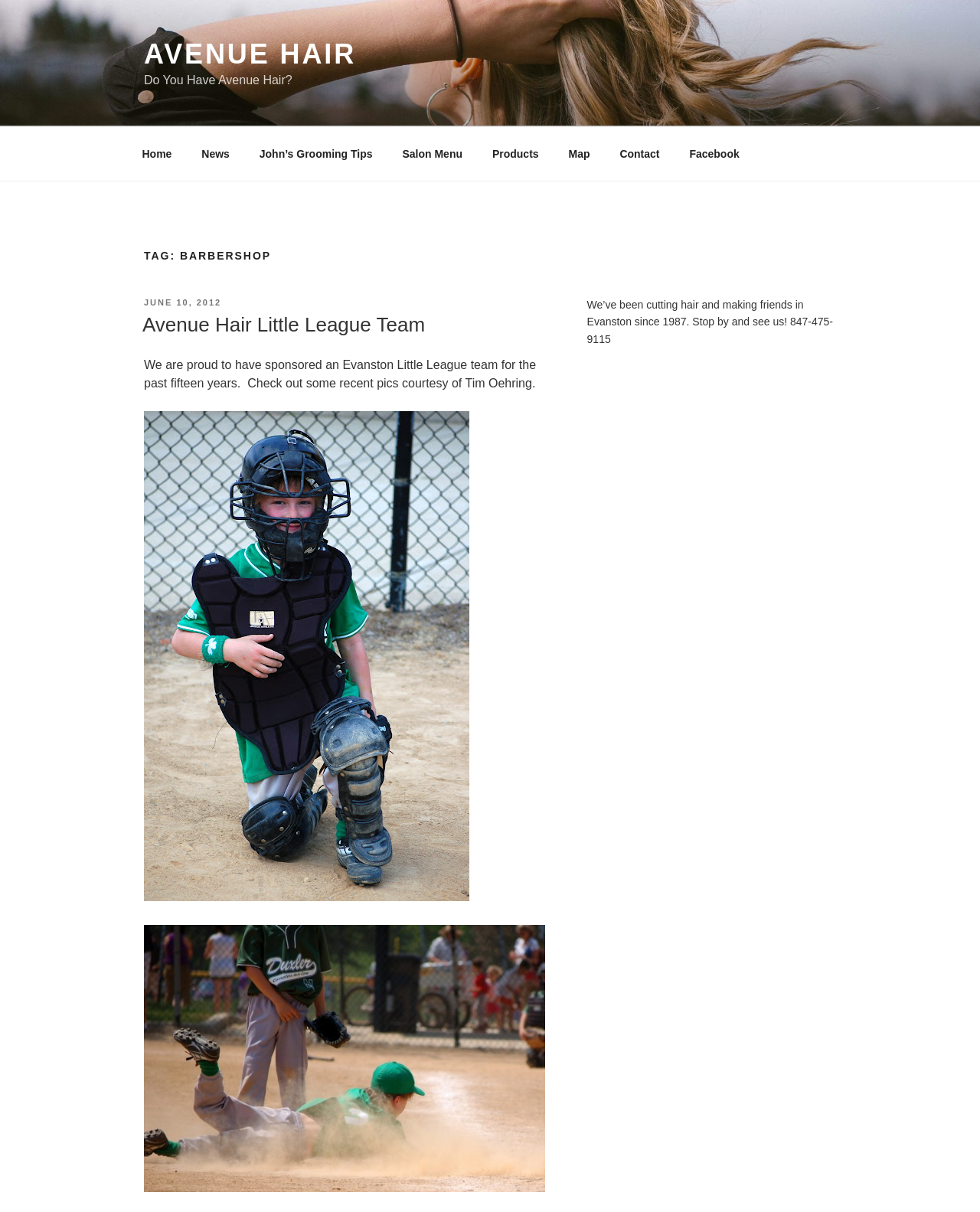Locate the bounding box of the UI element with the following description: "Avenue Hair".

[0.147, 0.032, 0.363, 0.057]